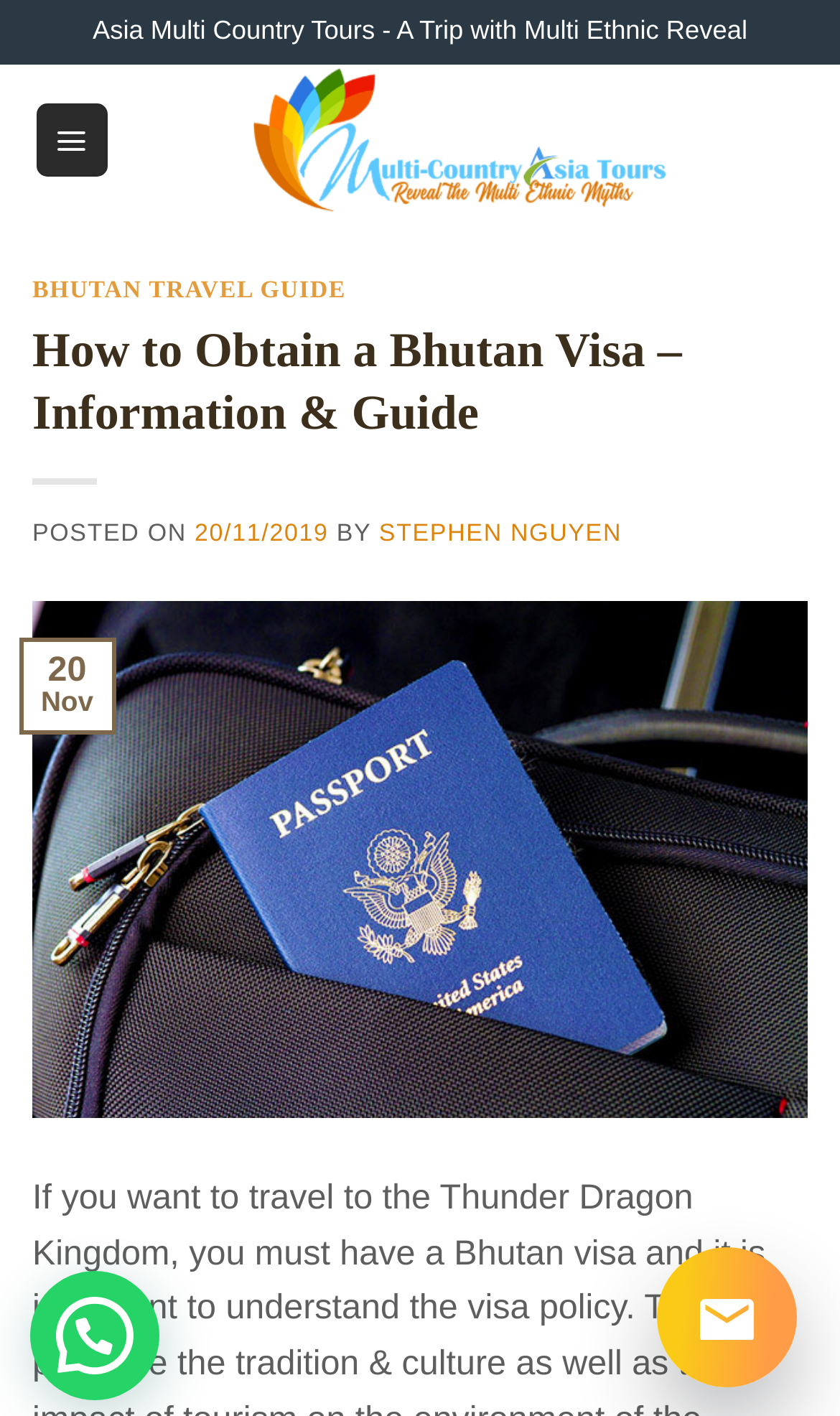Give a concise answer using only one word or phrase for this question:
Who is the author of the article?

STEPHEN NGUYEN